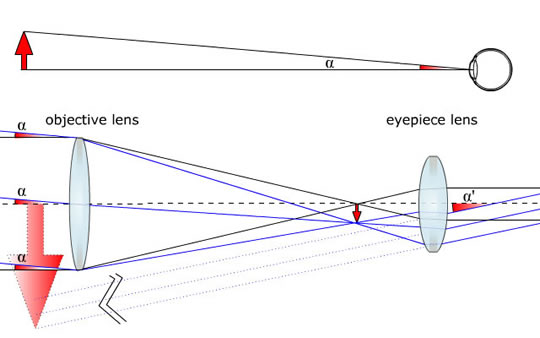With reference to the screenshot, provide a detailed response to the question below:
What happens to the light rays beyond the eyepiece?

Beyond the eyepiece, the light rays diverge, and the angles of refraction are indicated by α', illustrating how the lenses work together to provide a magnified view of the distant object.